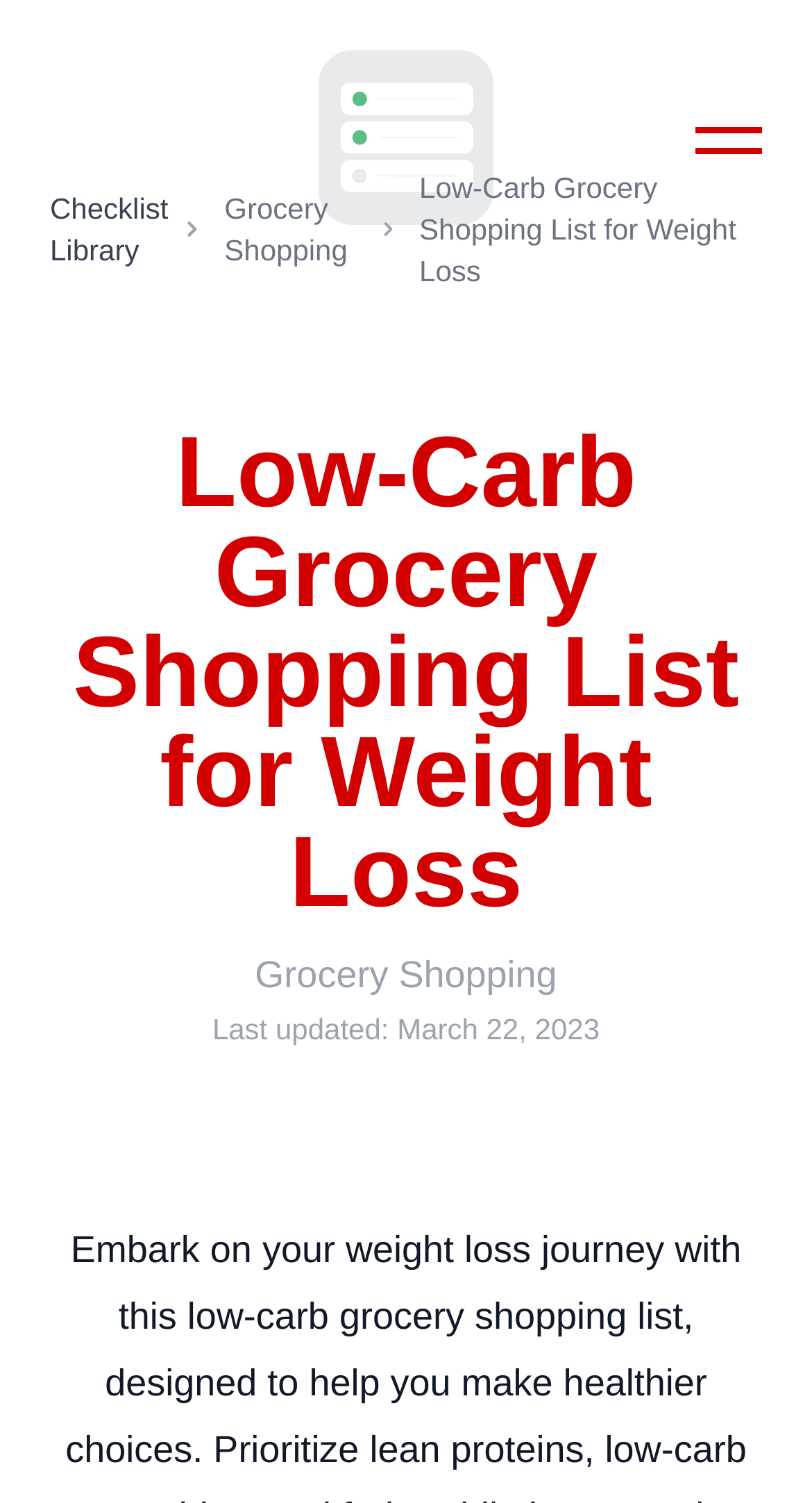What type of list is provided on this webpage?
Provide a short answer using one word or a brief phrase based on the image.

Grocery Shopping